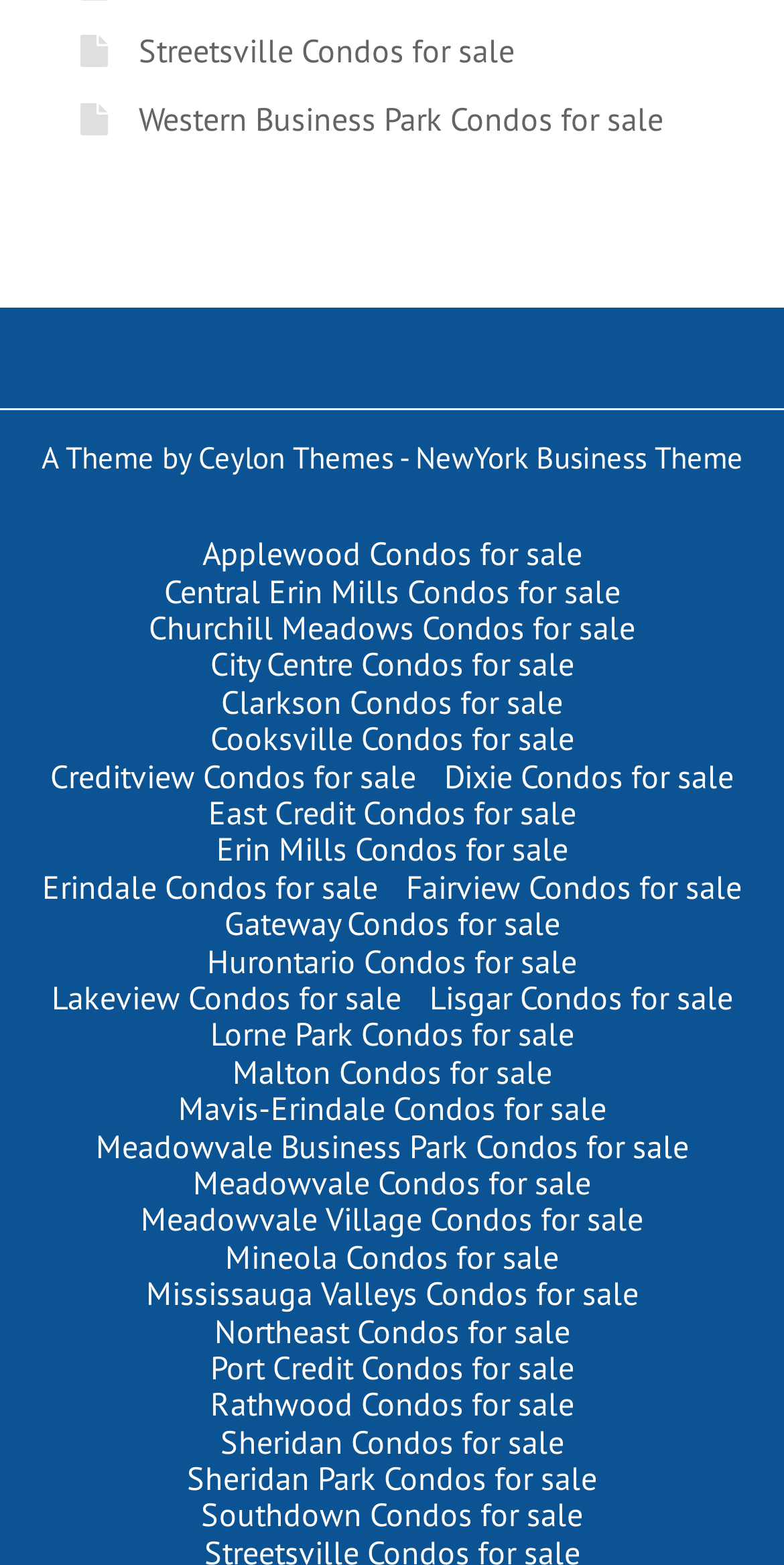Determine the bounding box coordinates of the clickable element necessary to fulfill the instruction: "Click on Cases". Provide the coordinates as four float numbers within the 0 to 1 range, i.e., [left, top, right, bottom].

None